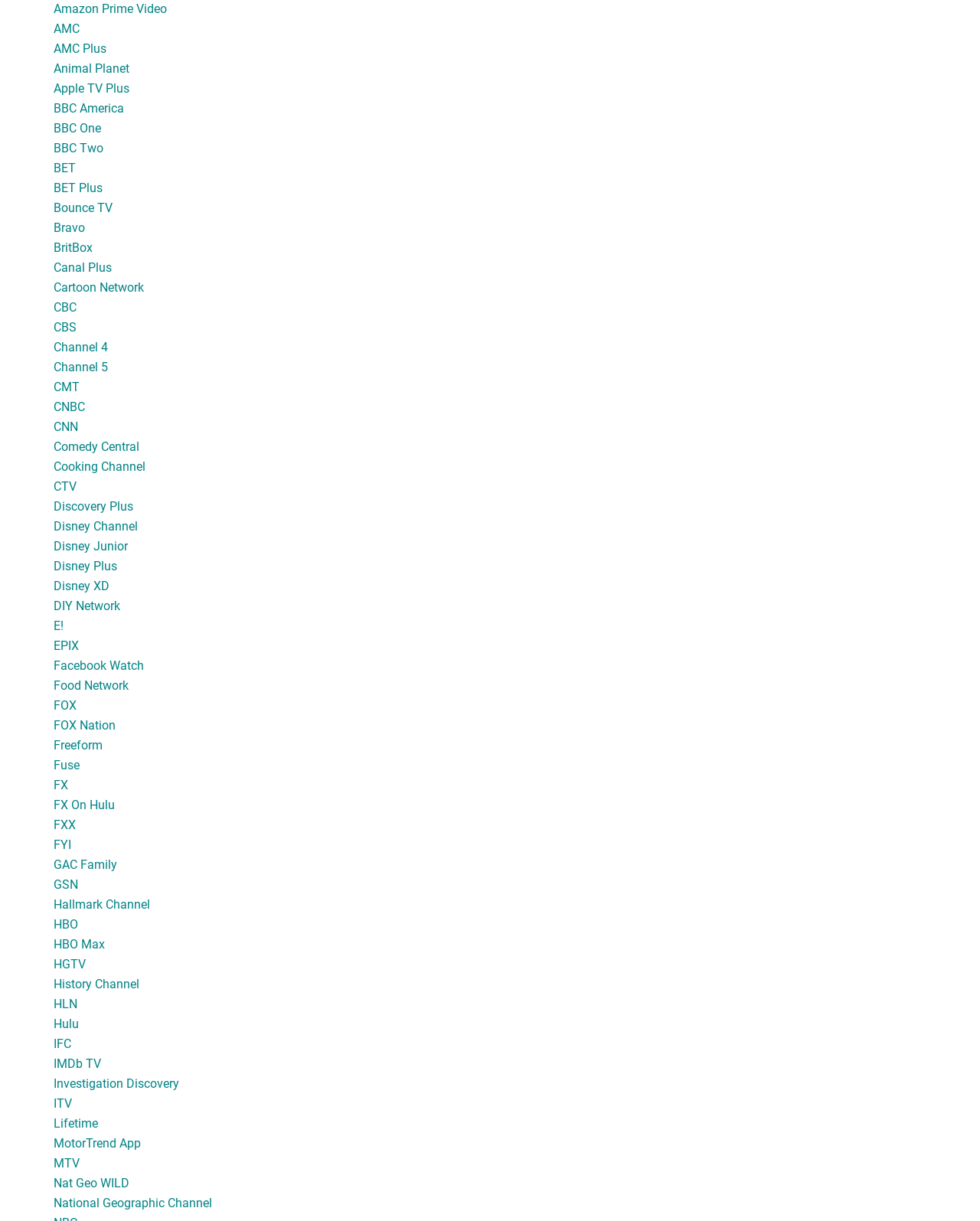Identify the bounding box coordinates for the UI element described as: "Nat Geo WILD". The coordinates should be provided as four floats between 0 and 1: [left, top, right, bottom].

[0.055, 0.963, 0.132, 0.975]